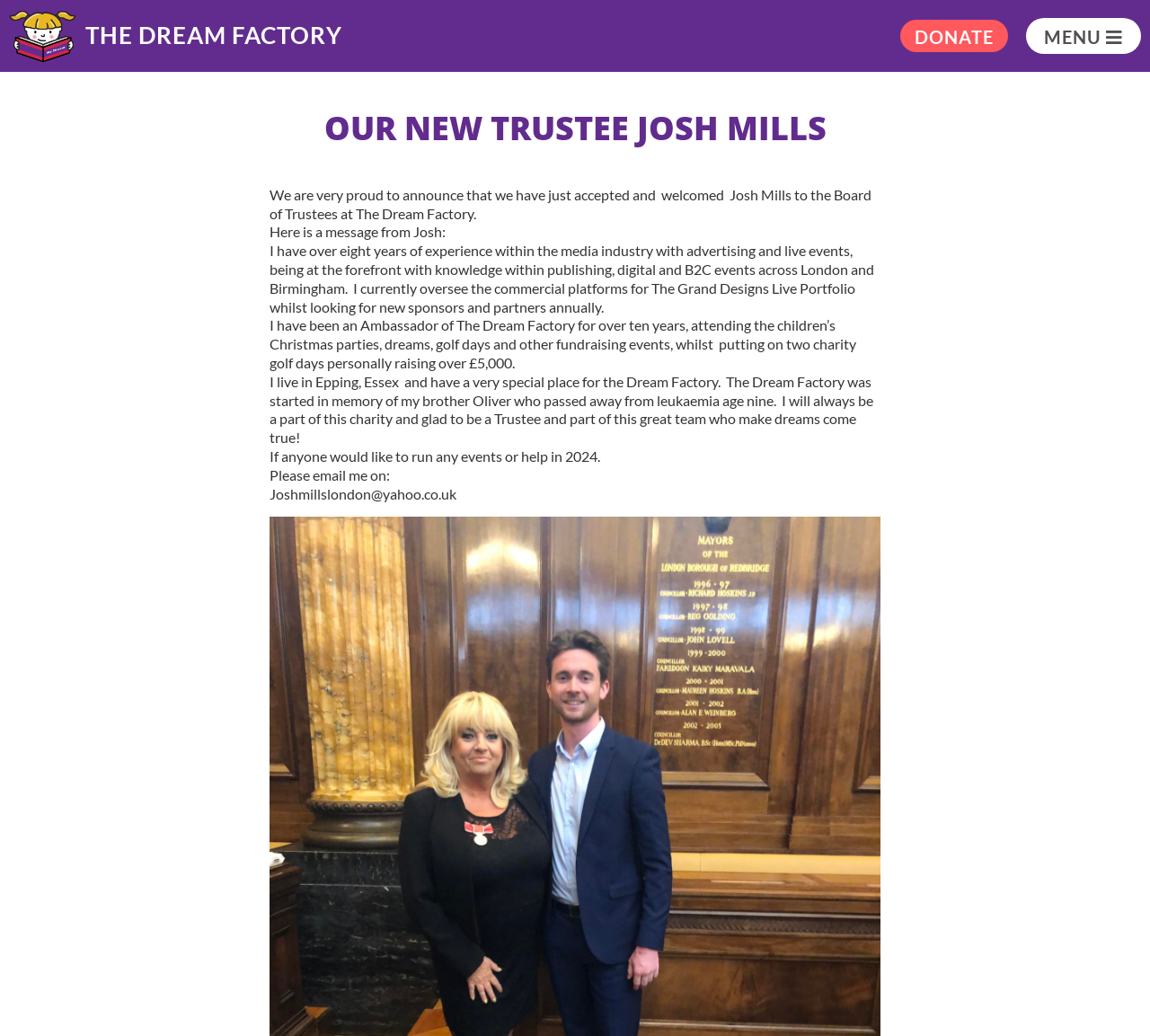What is Josh Mills' profession?
Please provide a single word or phrase as the answer based on the screenshot.

Media industry